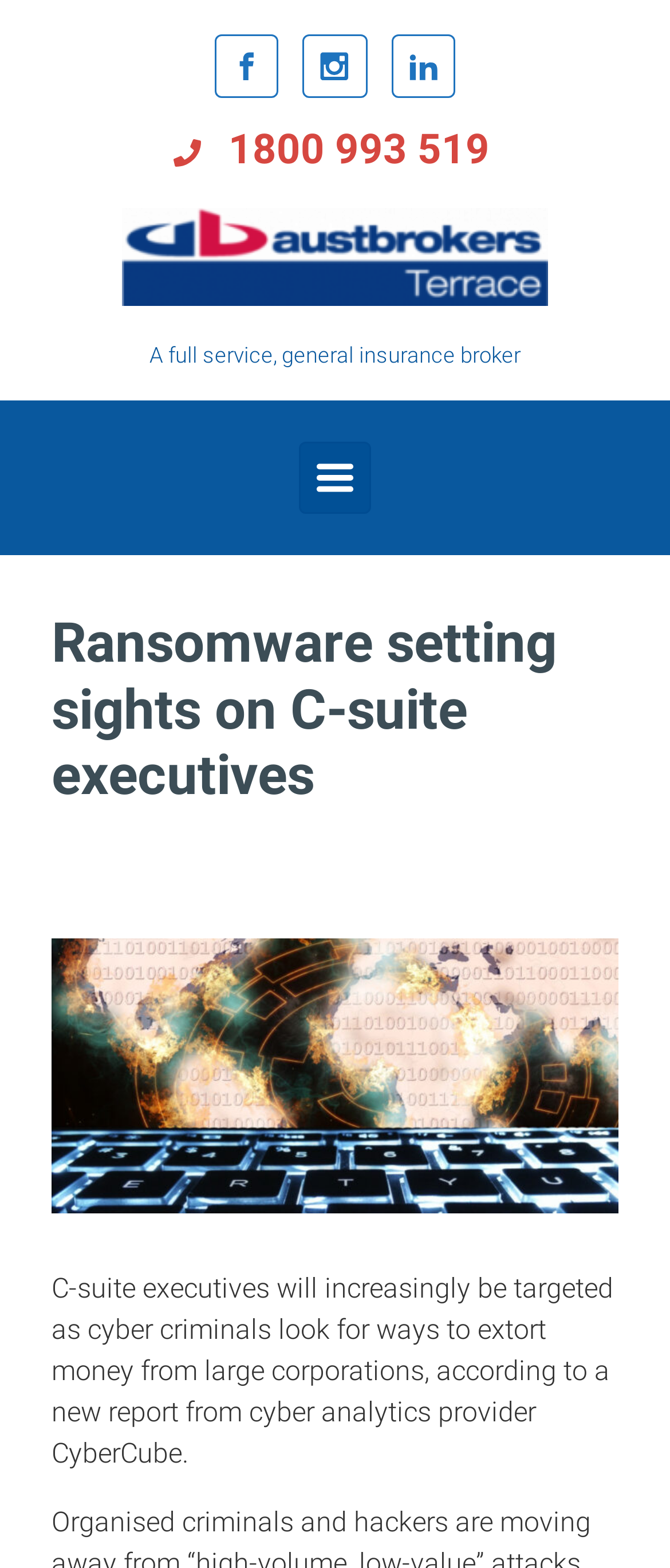Please extract the webpage's main title and generate its text content.

Ransomware setting sights on C-suite executives